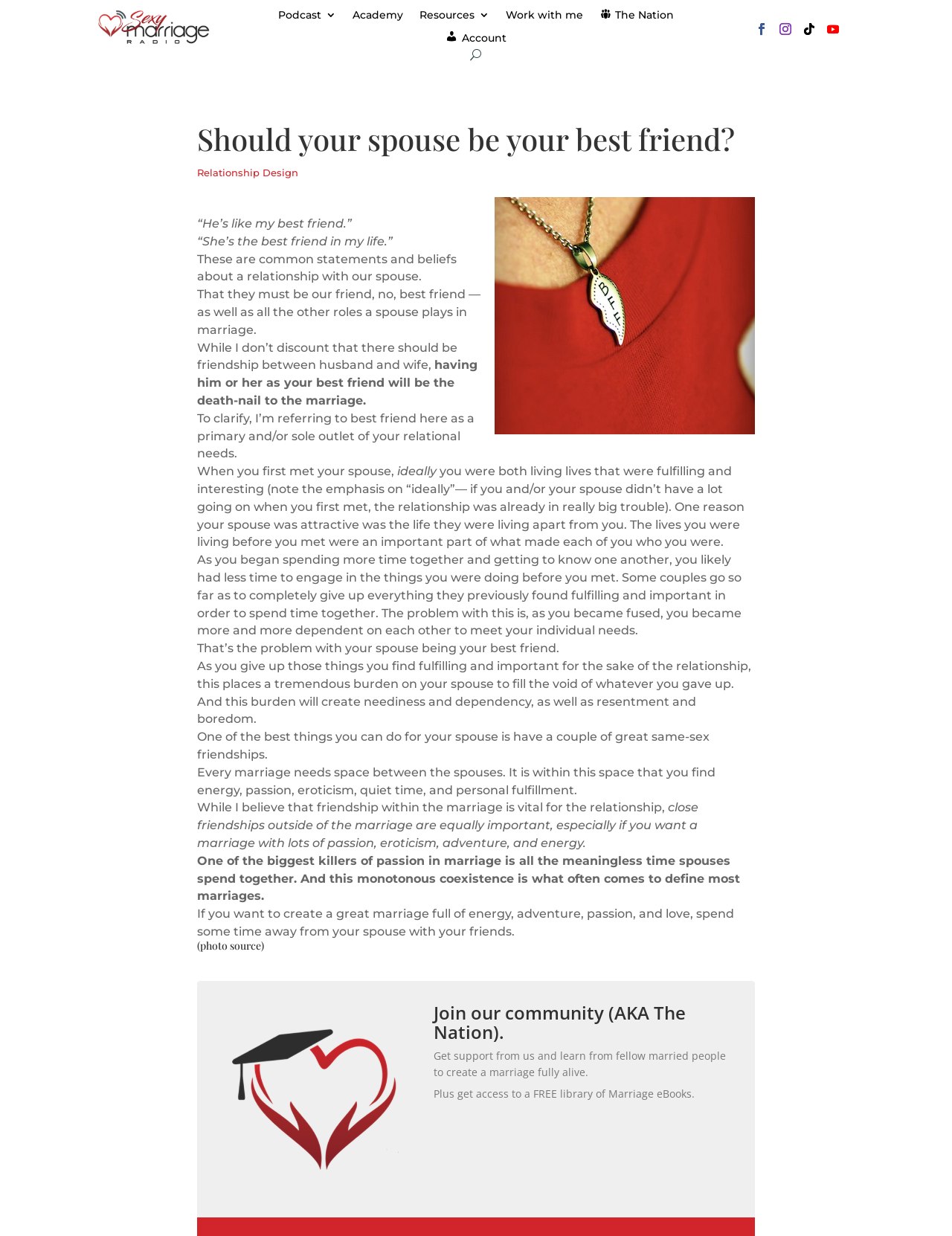Reply to the question with a single word or phrase:
What is the author's stance on having a spouse as a best friend?

Against it